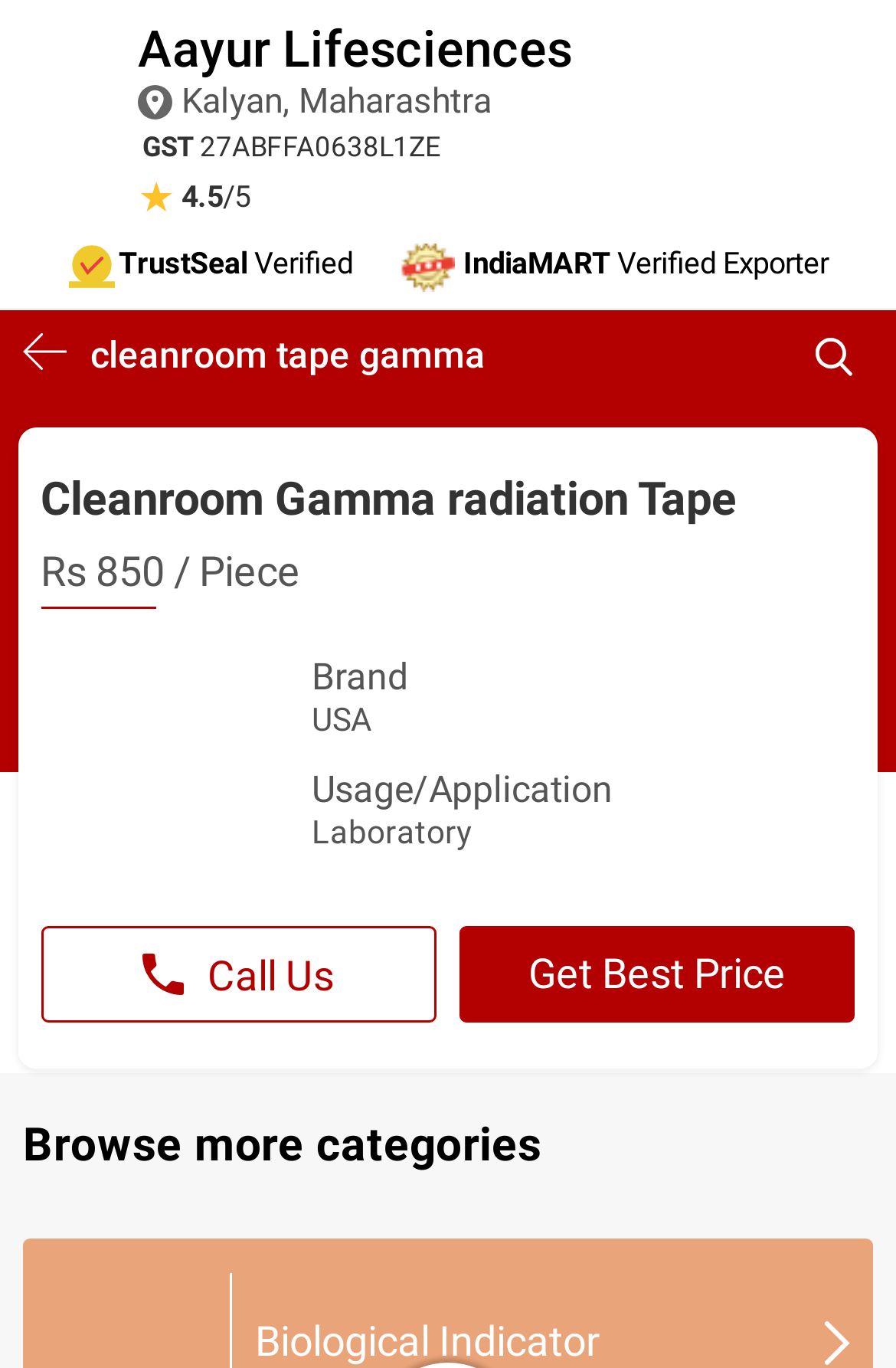Identify the bounding box coordinates of the clickable section necessary to follow the following instruction: "View the Cleanroom Gamma radiation Tape image". The coordinates should be presented as four float numbers from 0 to 1, i.e., [left, top, right, bottom].

[0.91, 0.247, 0.951, 0.275]